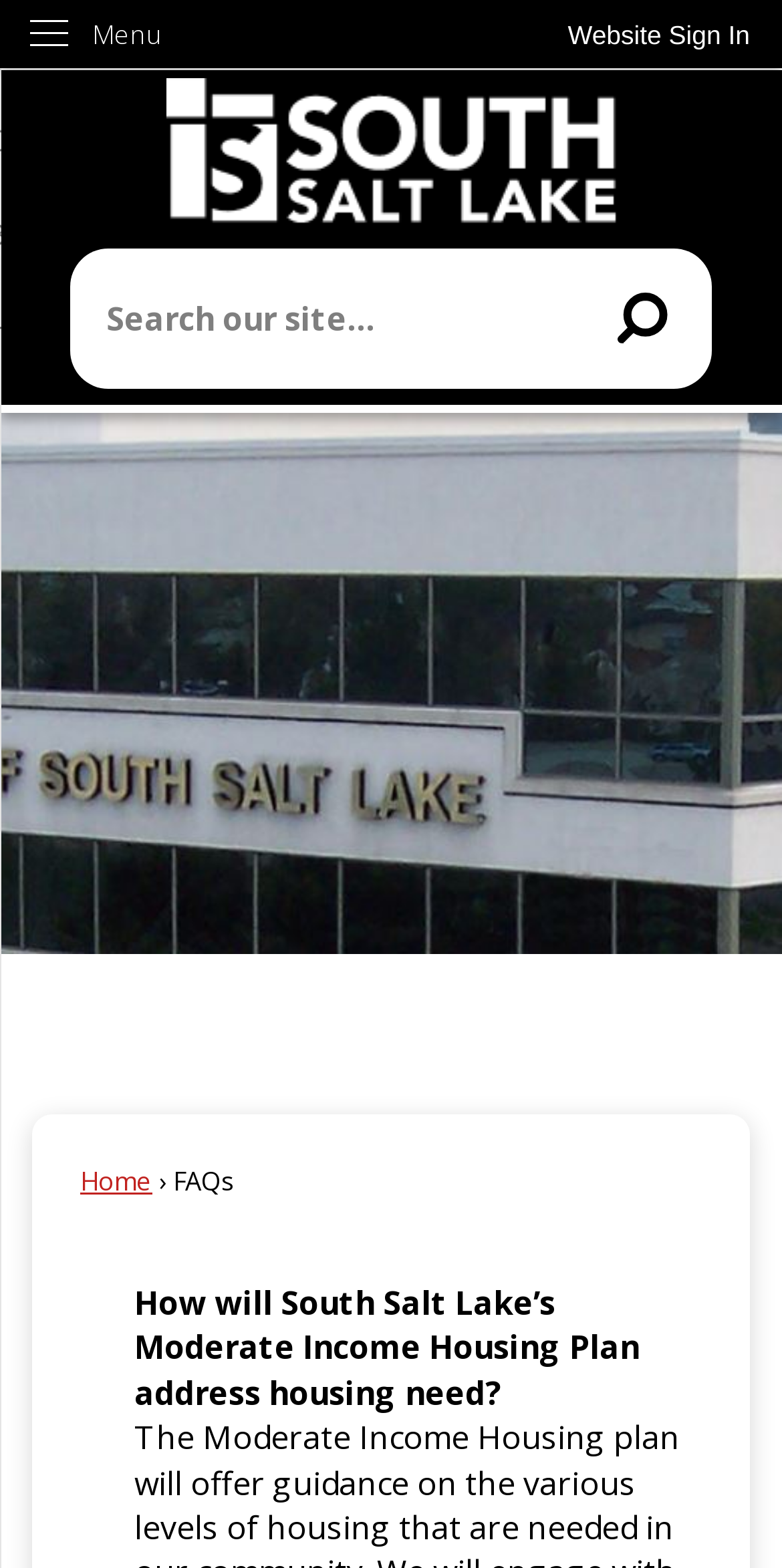What is the text of the first link on the webpage?
Respond to the question with a single word or phrase according to the image.

Skip to Main Content